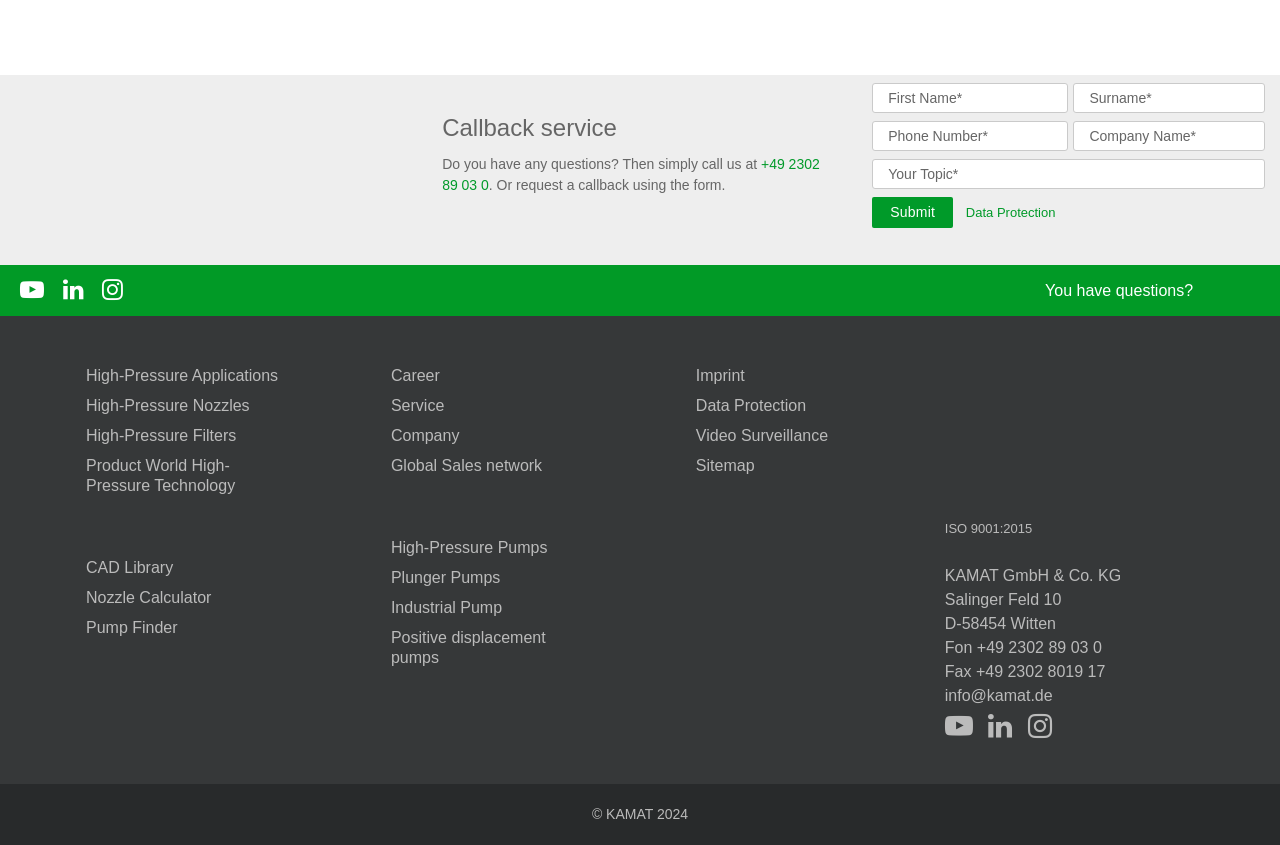Determine the bounding box coordinates for the region that must be clicked to execute the following instruction: "Call the phone number".

[0.345, 0.184, 0.64, 0.228]